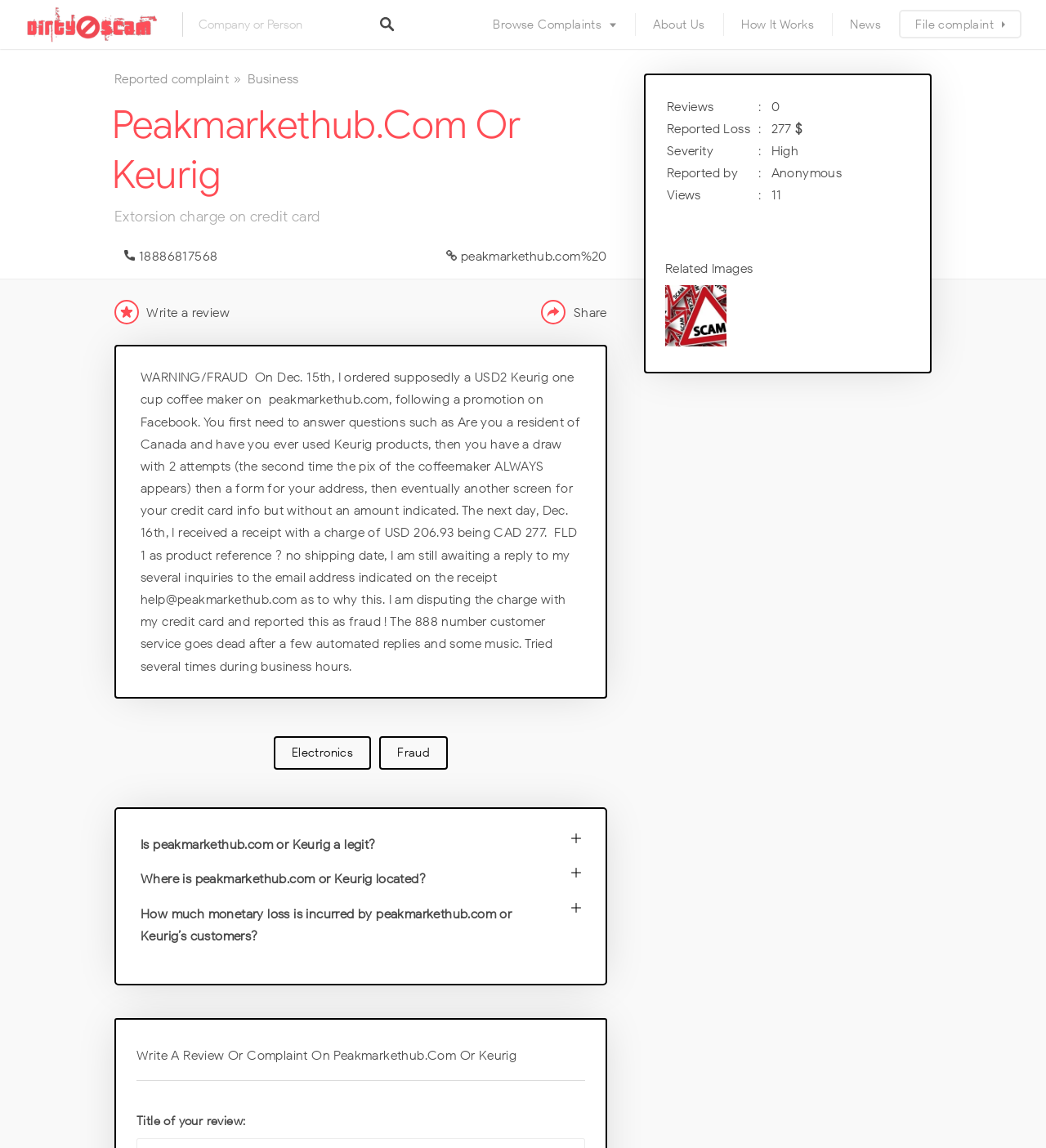Find and specify the bounding box coordinates that correspond to the clickable region for the instruction: "read the testimonial from Christine Daoust".

None